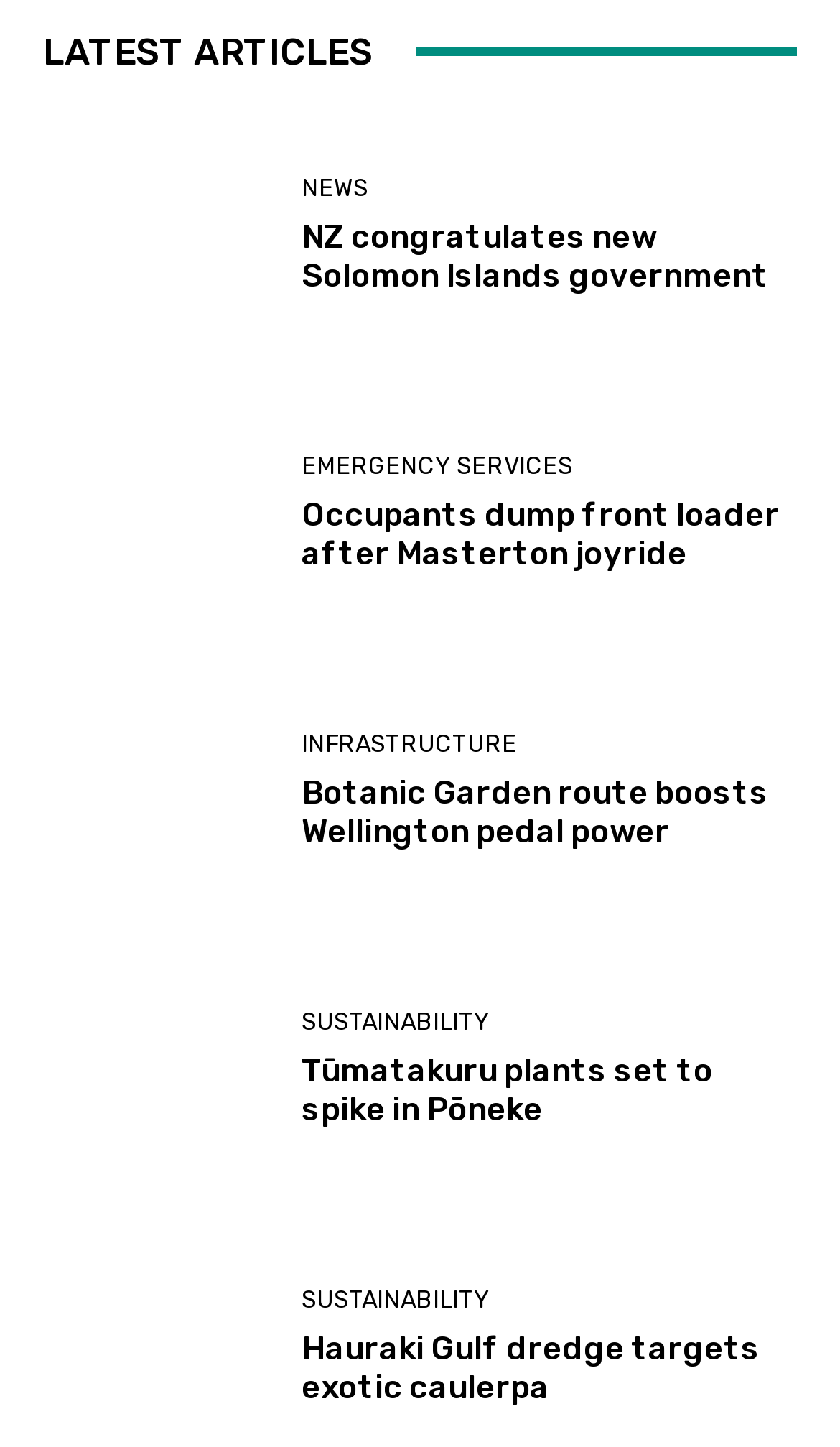Bounding box coordinates should be in the format (top-left x, top-left y, bottom-right x, bottom-right y) and all values should be floating point numbers between 0 and 1. Determine the bounding box coordinate for the UI element described as: Infrastructure

[0.359, 0.506, 0.615, 0.522]